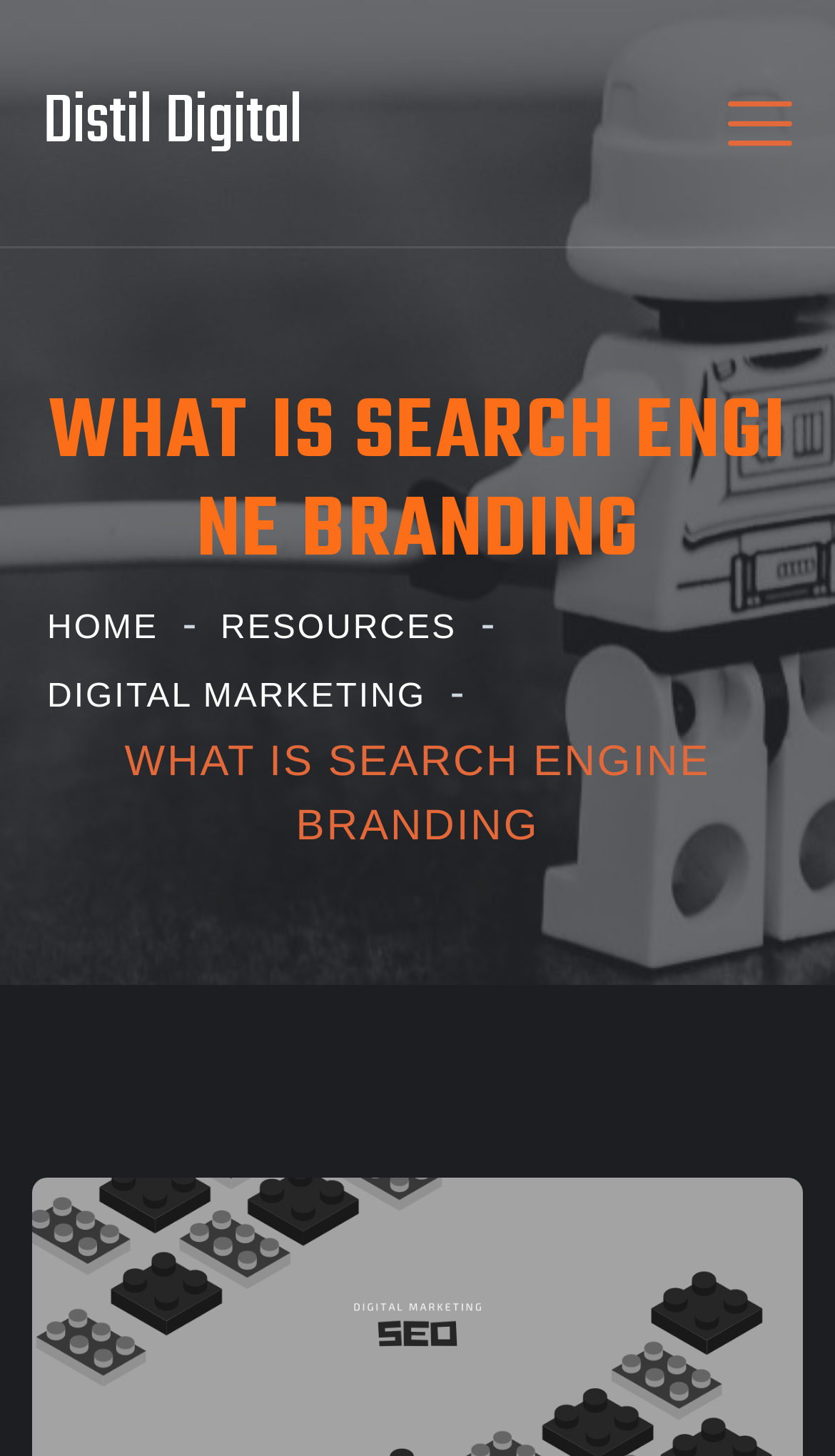Are there any images on the webpage?
Using the image, provide a concise answer in one word or a short phrase.

No